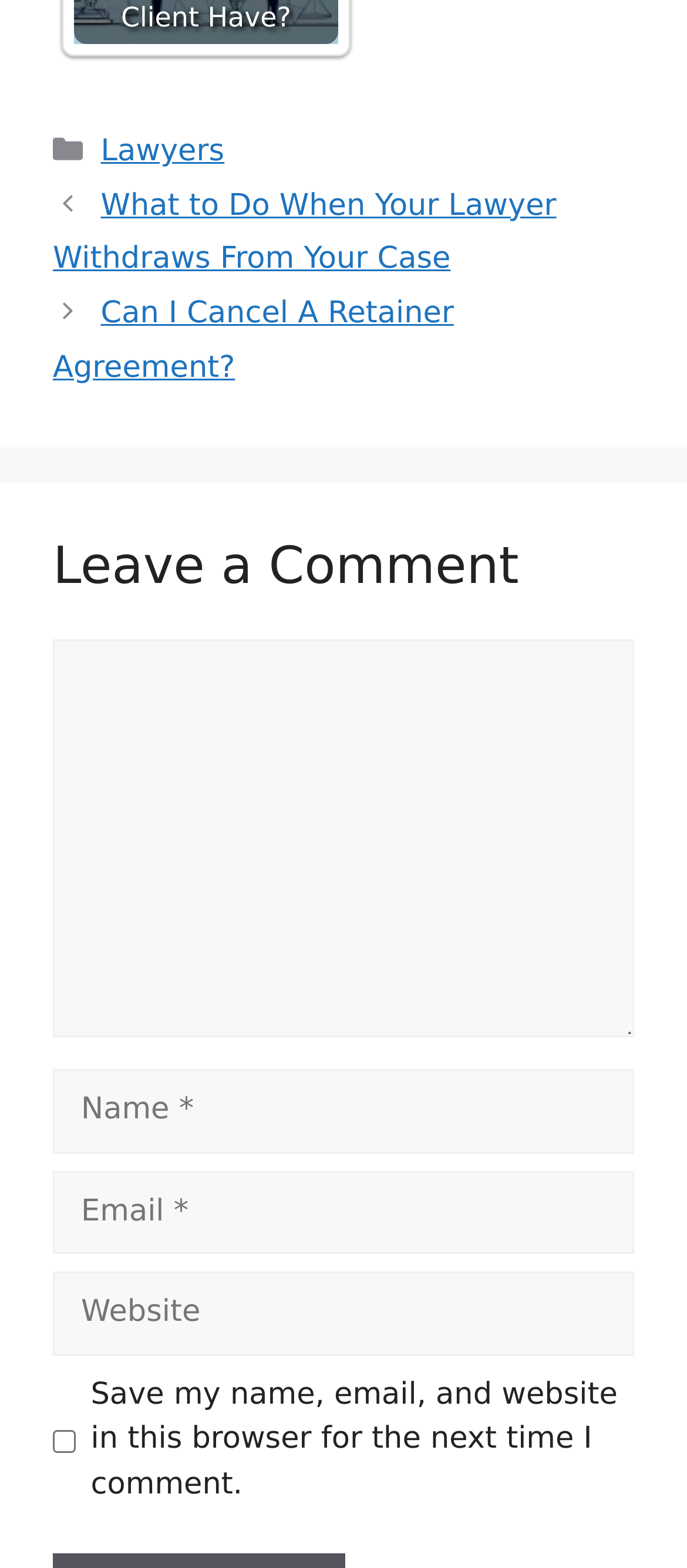Locate the UI element that matches the description parent_node: Comment name="comment" in the webpage screenshot. Return the bounding box coordinates in the format (top-left x, top-left y, bottom-right x, bottom-right y), with values ranging from 0 to 1.

[0.077, 0.408, 0.923, 0.661]